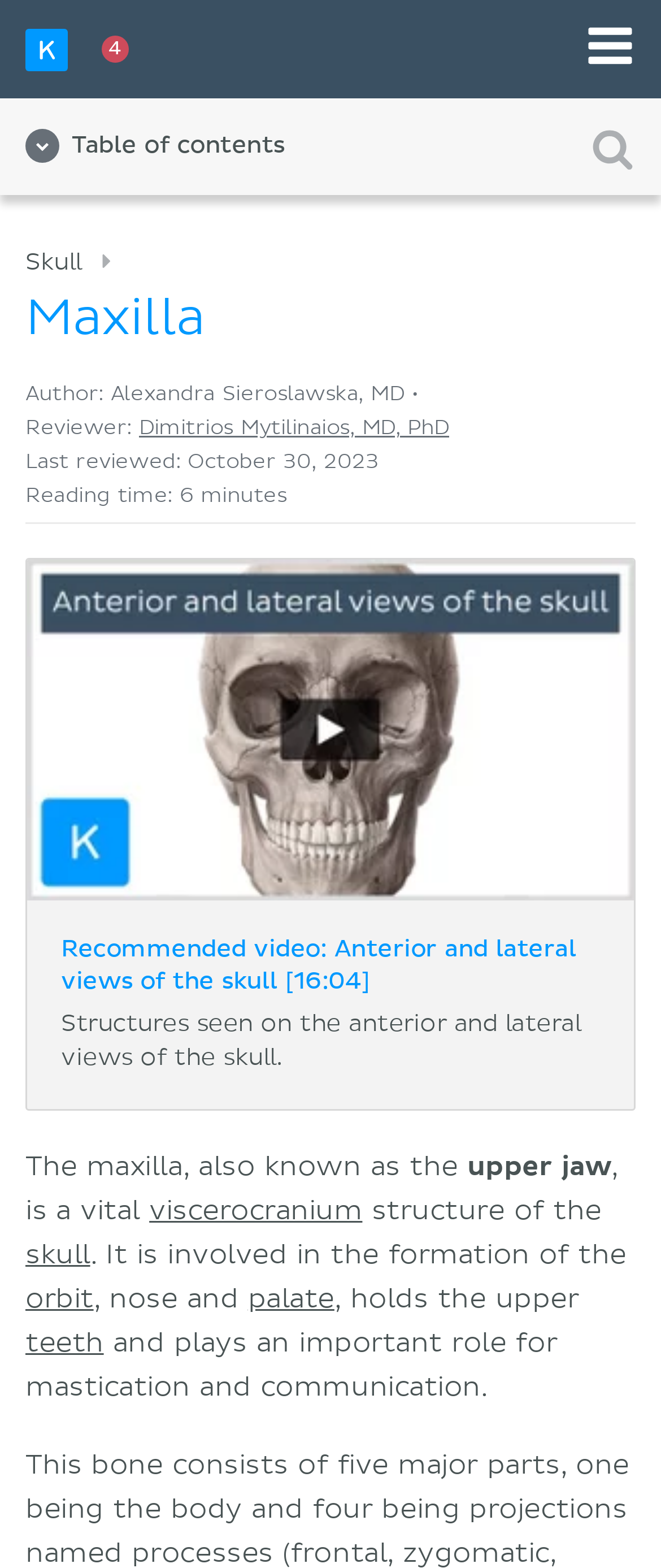Show the bounding box coordinates for the HTML element as described: "Osseous development".

[0.038, 0.209, 0.872, 0.252]